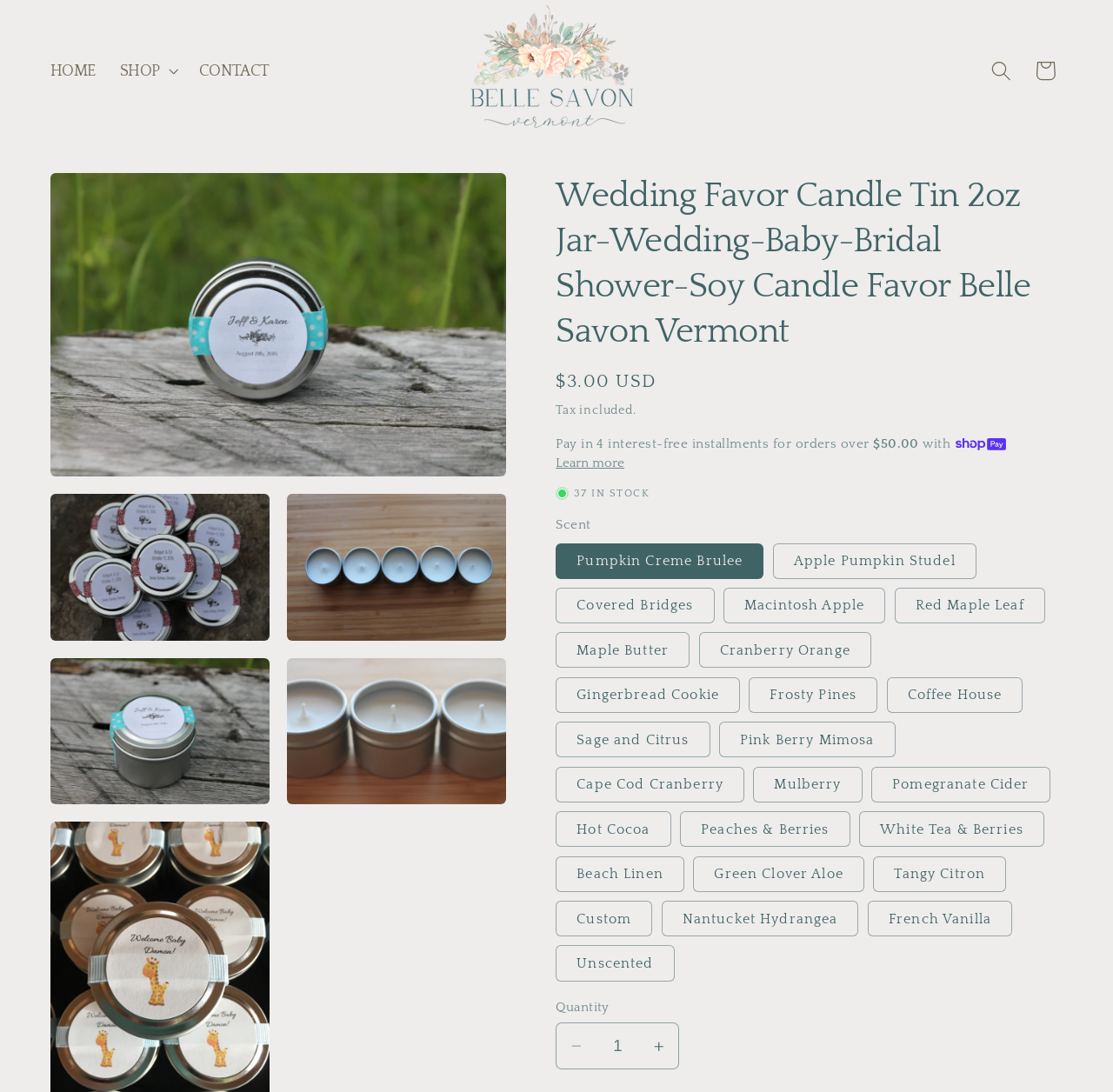Please identify the bounding box coordinates of the element's region that needs to be clicked to fulfill the following instruction: "Click the 'SHOP' button". The bounding box coordinates should consist of four float numbers between 0 and 1, i.e., [left, top, right, bottom].

[0.097, 0.045, 0.168, 0.085]